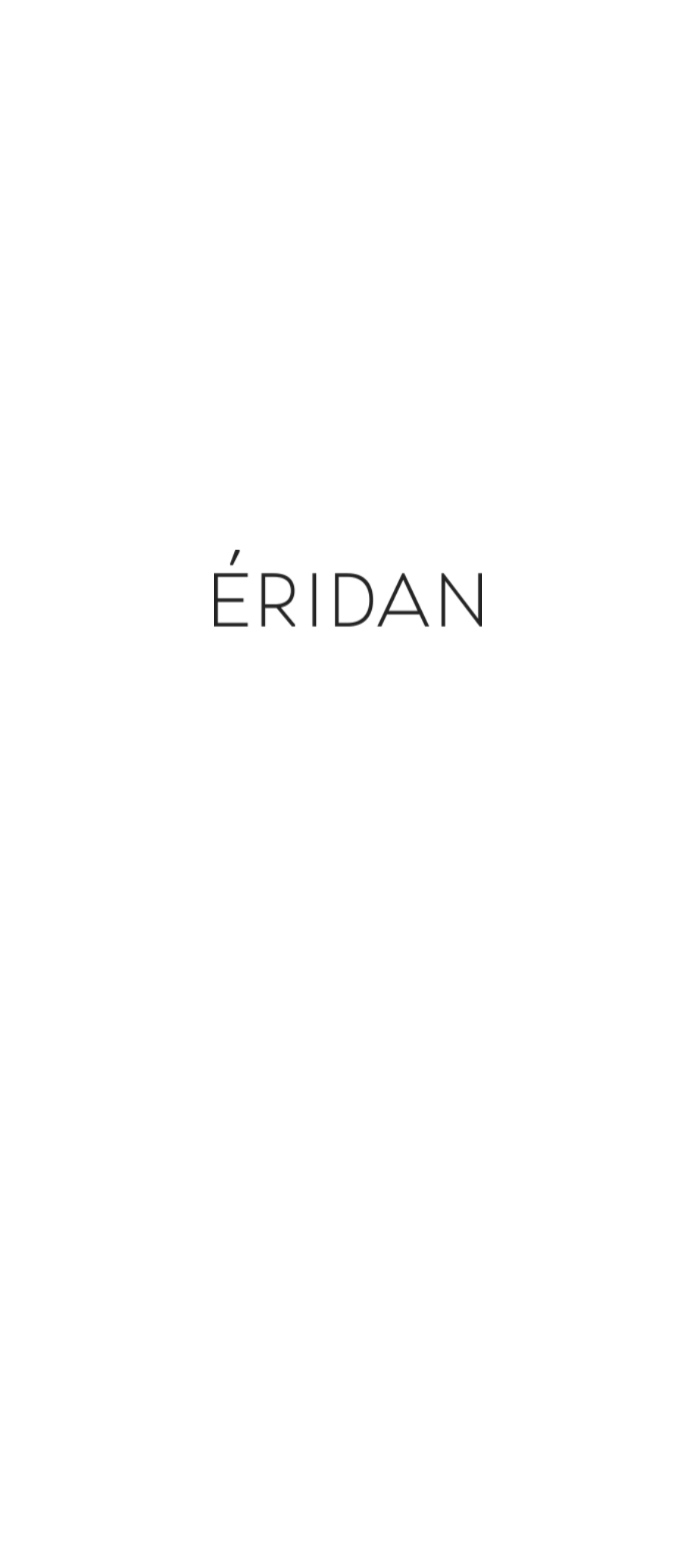Please locate and retrieve the main header text of the webpage.

LET IT GROW HAIR TREATMENT